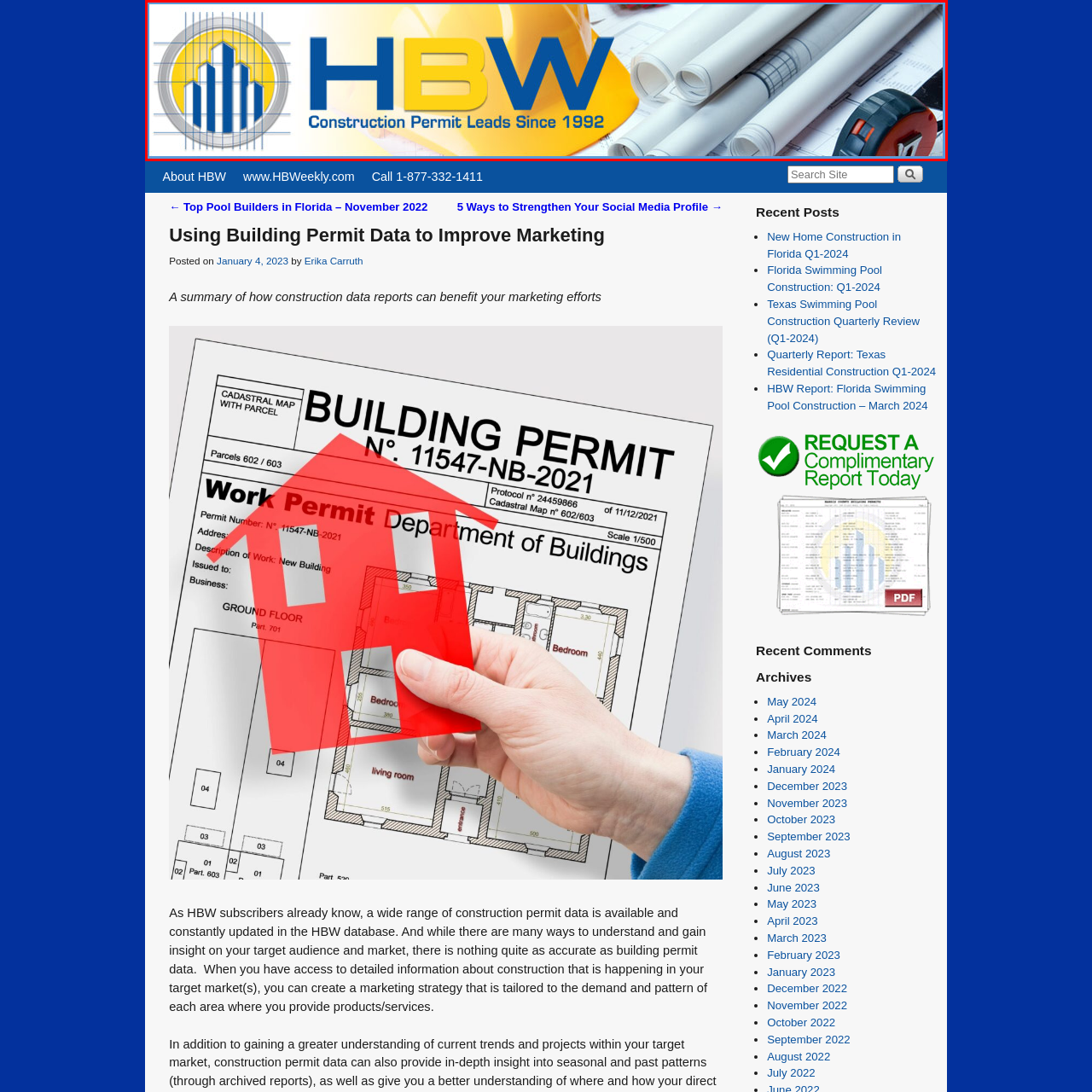Describe extensively the contents of the image within the red-bordered area.

The image features the HBW logo prominently displayed against a backdrop of construction-related elements. The logo consists of bold blue letters spelling "HBW," accompanied by a graphic symbol resembling high-rise buildings, encapsulated in a circular design. Below the logo, the tagline "Construction Permit Leads Since 1992" emphasizes the organization's longstanding expertise in providing construction permit data. The background includes yellow construction helmets and rolled-up blueprints, suggesting a focus on the construction industry and highlighting HBW's commitment to facilitating marketing strategies through detailed permit data. This visual representation effectively conveys HBW's role as a resource for construction professionals seeking valuable insights and leads in their markets.